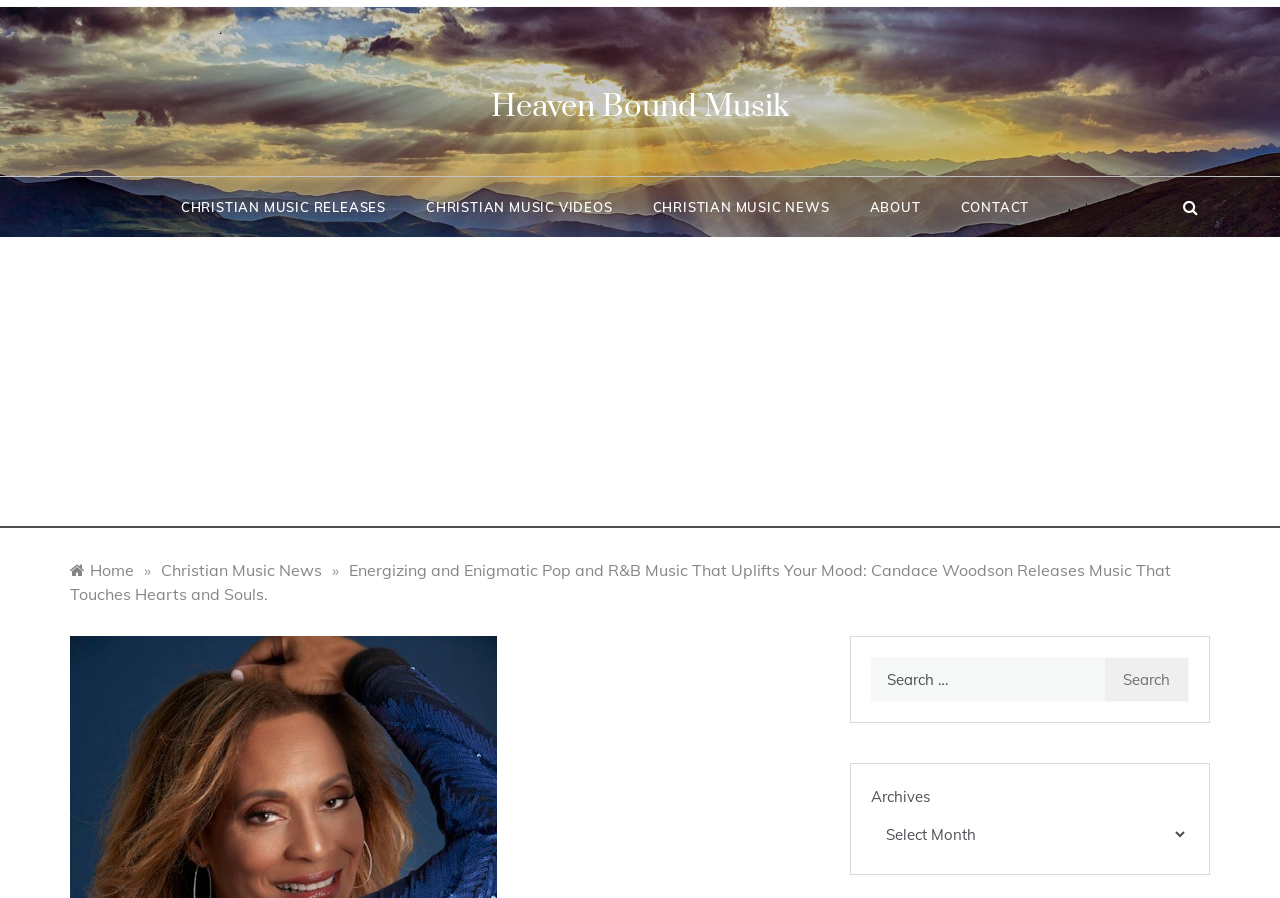Using the given element description, provide the bounding box coordinates (top-left x, top-left y, bottom-right x, bottom-right y) for the corresponding UI element in the screenshot: Heaven Bound Musik

[0.384, 0.097, 0.616, 0.14]